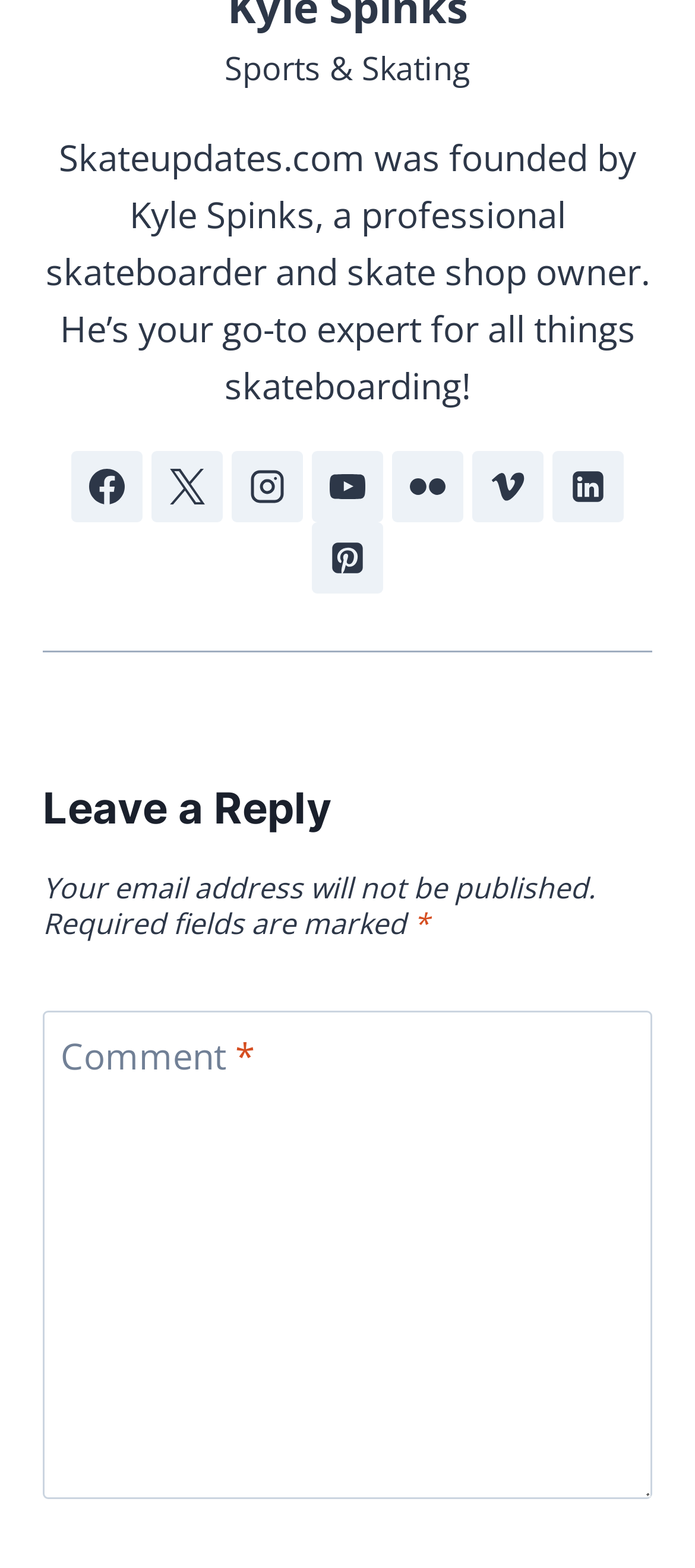Determine the bounding box coordinates of the section to be clicked to follow the instruction: "Visit Instagram". The coordinates should be given as four float numbers between 0 and 1, formatted as [left, top, right, bottom].

[0.333, 0.287, 0.436, 0.333]